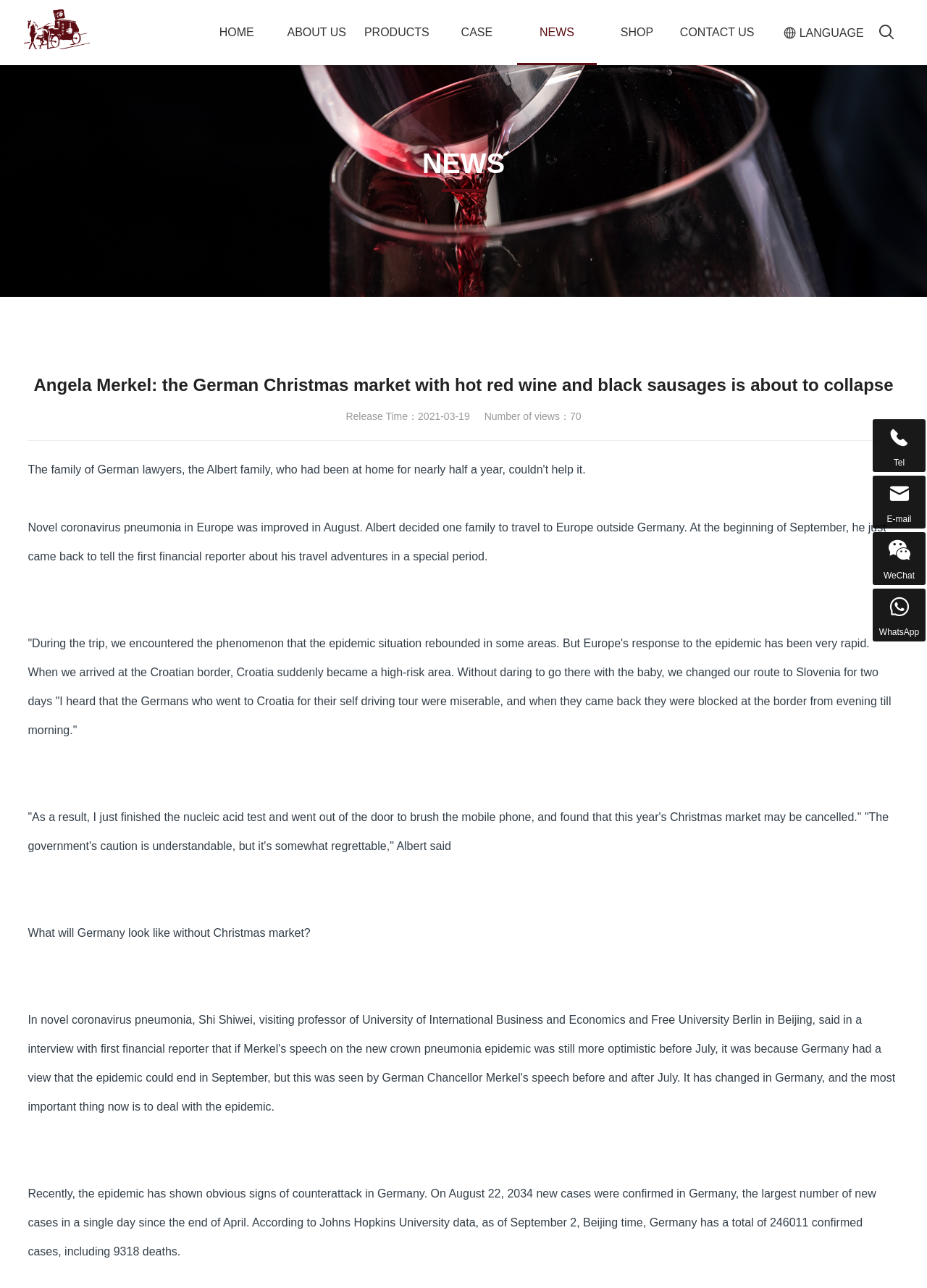Please determine the bounding box coordinates of the element's region to click in order to carry out the following instruction: "Contact through Online Message". The coordinates should be four float numbers between 0 and 1, i.e., [left, top, right, bottom].

[0.703, 0.051, 0.89, 0.079]